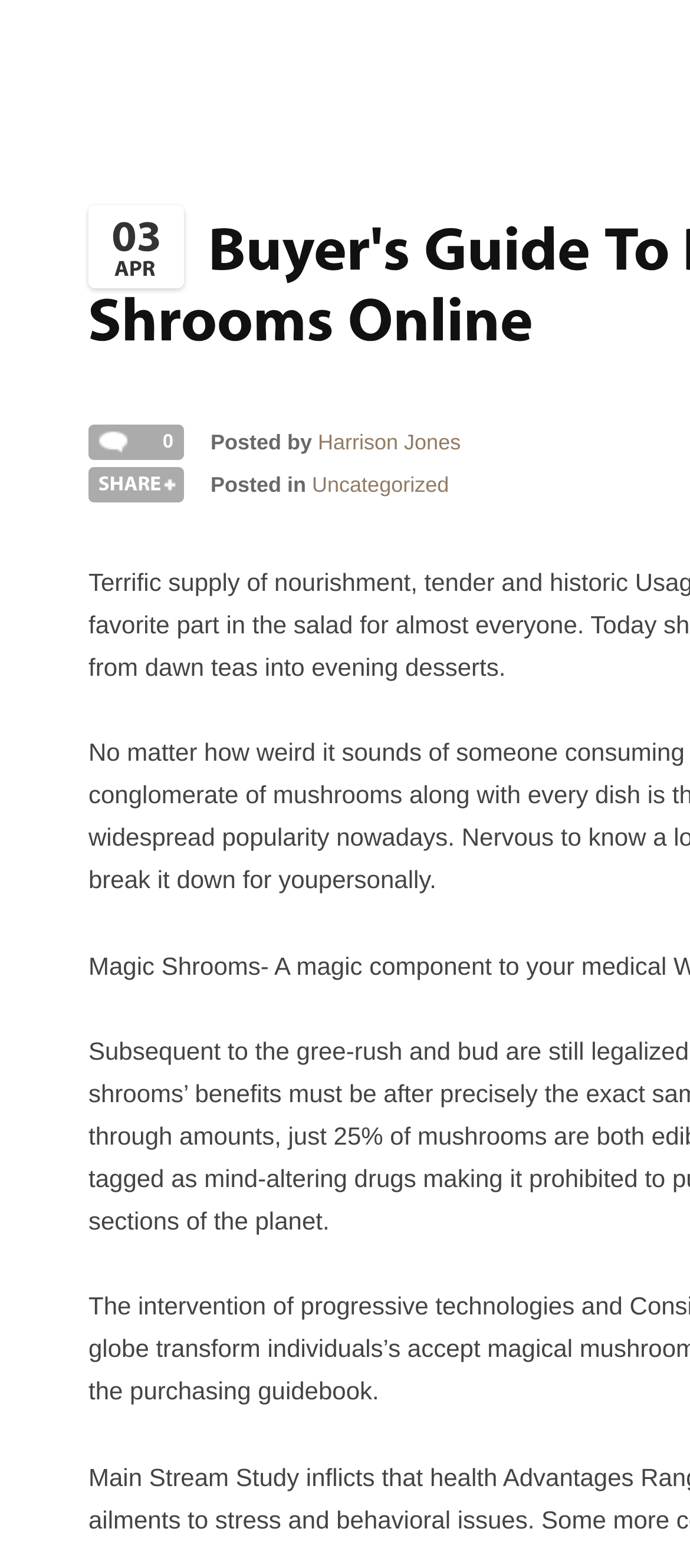Who is the author of the post?
Answer with a single word or phrase, using the screenshot for reference.

Harrison Jones